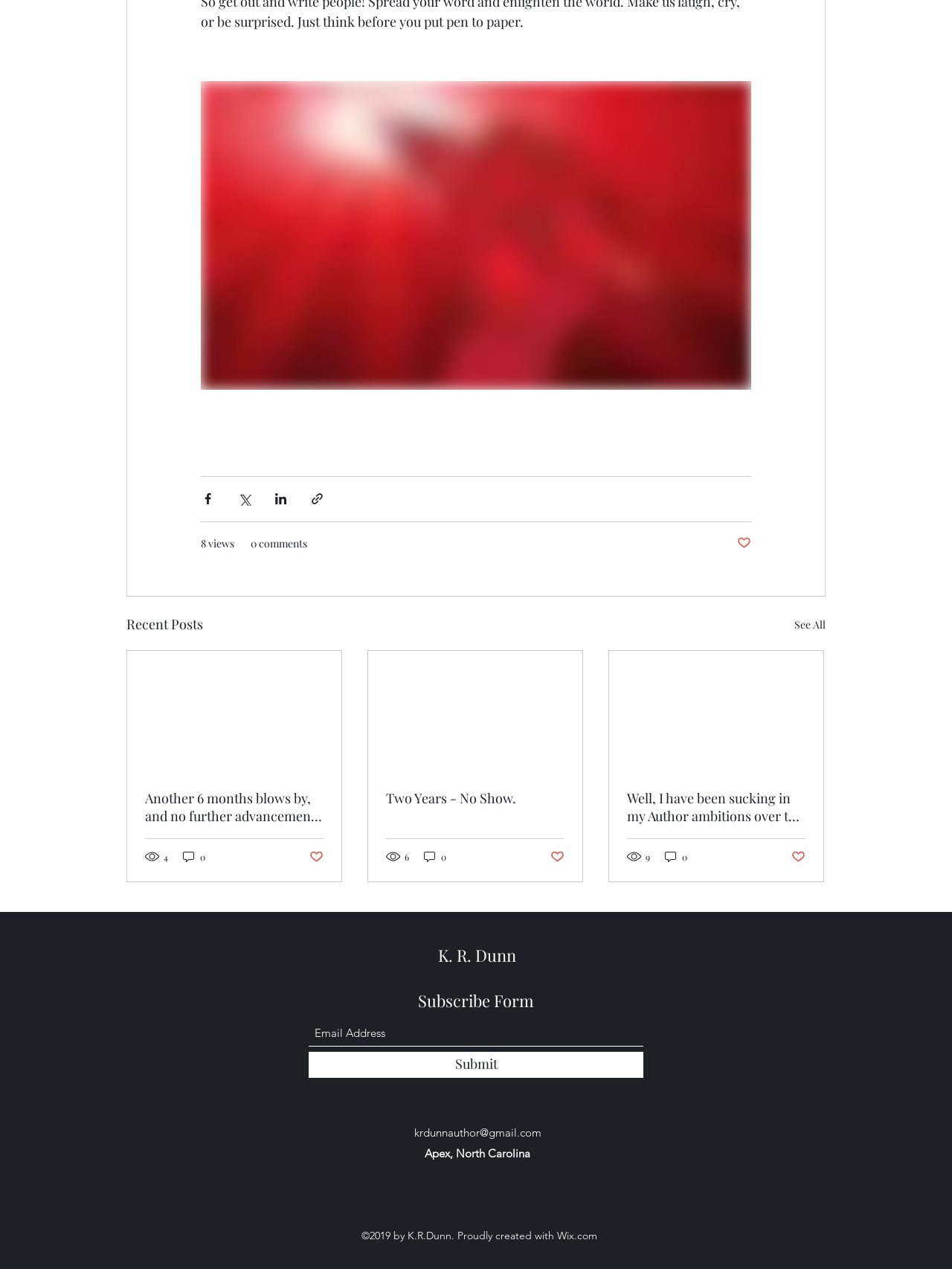How many views does the first post have?
From the details in the image, answer the question comprehensively.

The first post has 4 views, as indicated by the text '4 views' below the post. This information is provided to show the engagement of the post.